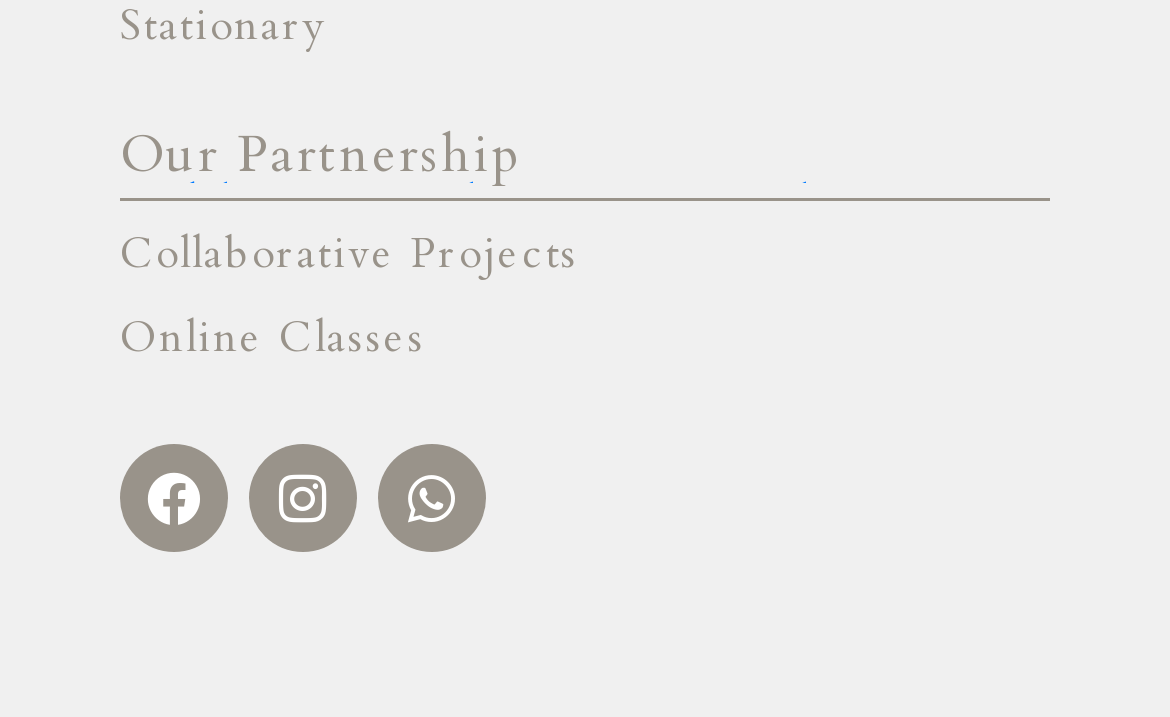What is the purpose of the 'Collaborative Projects' section?
Provide a thorough and detailed answer to the question.

The purpose of the 'Collaborative Projects' section is not explicitly stated on the webpage, but it may be related to joint projects or initiatives with other organizations or individuals.